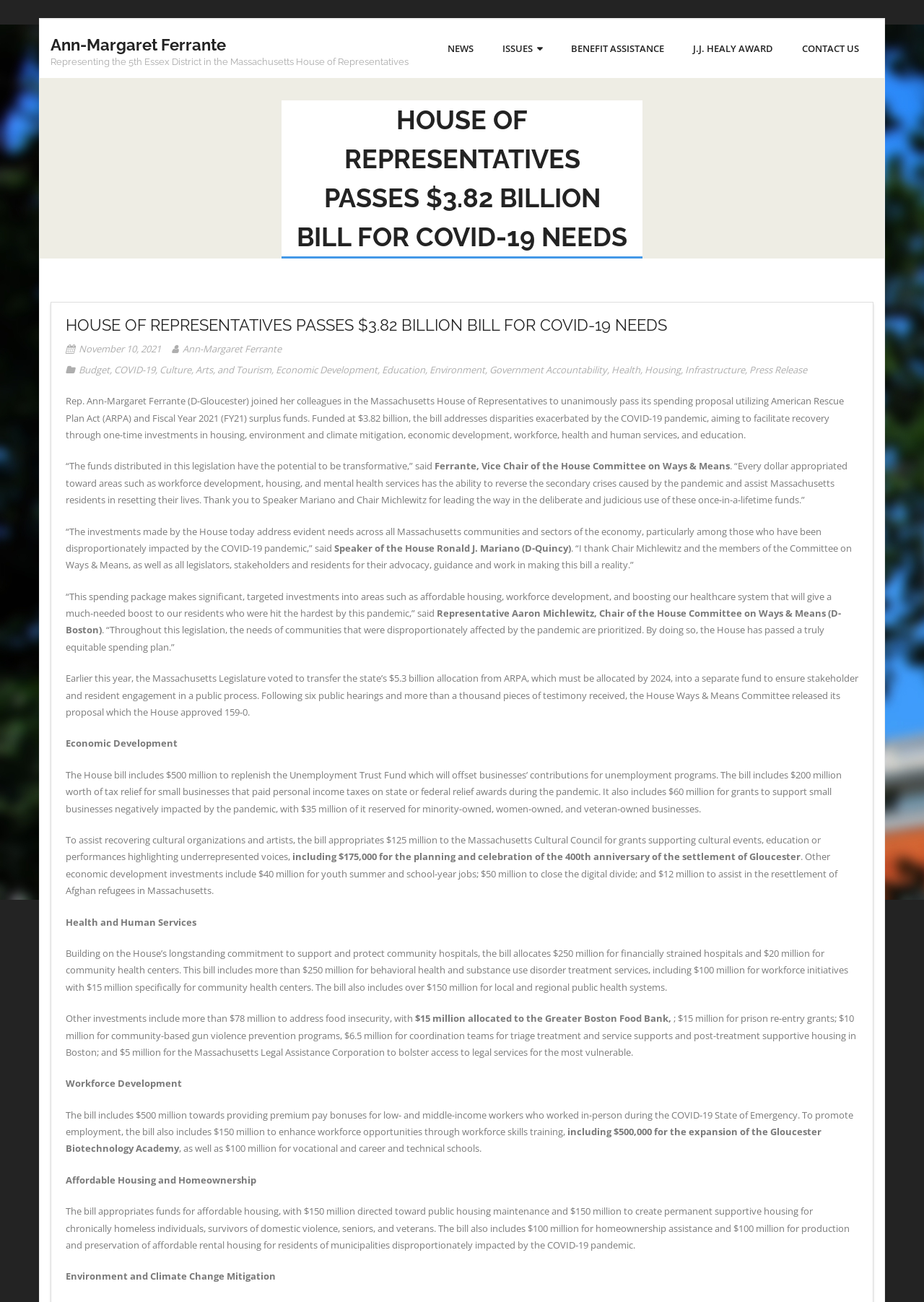Please identify the bounding box coordinates of the element's region that should be clicked to execute the following instruction: "Read the press release from November 10, 2021". The bounding box coordinates must be four float numbers between 0 and 1, i.e., [left, top, right, bottom].

[0.085, 0.263, 0.174, 0.273]